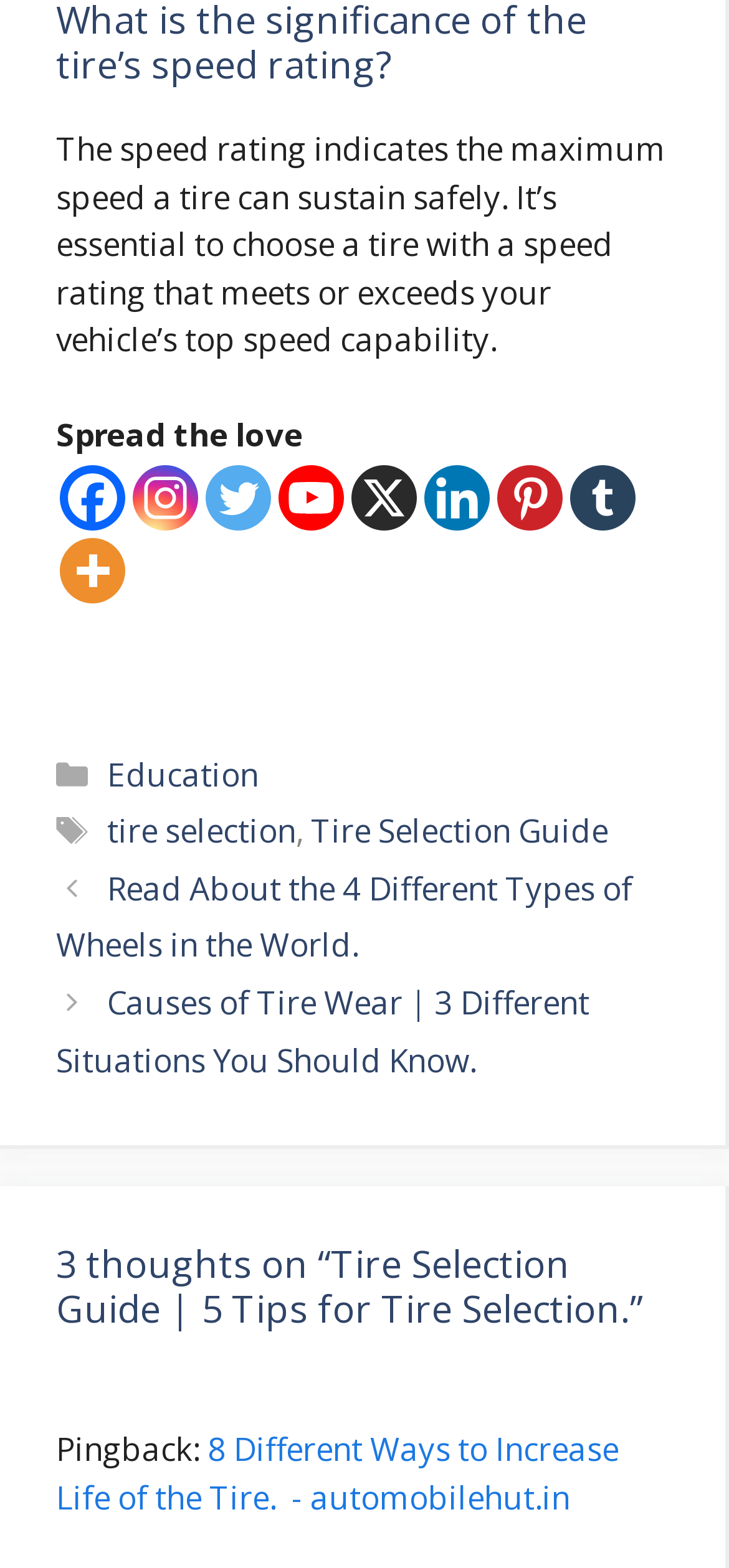Locate the bounding box coordinates of the area that needs to be clicked to fulfill the following instruction: "Check the categories". The coordinates should be in the format of four float numbers between 0 and 1, namely [left, top, right, bottom].

[0.144, 0.476, 0.359, 0.504]